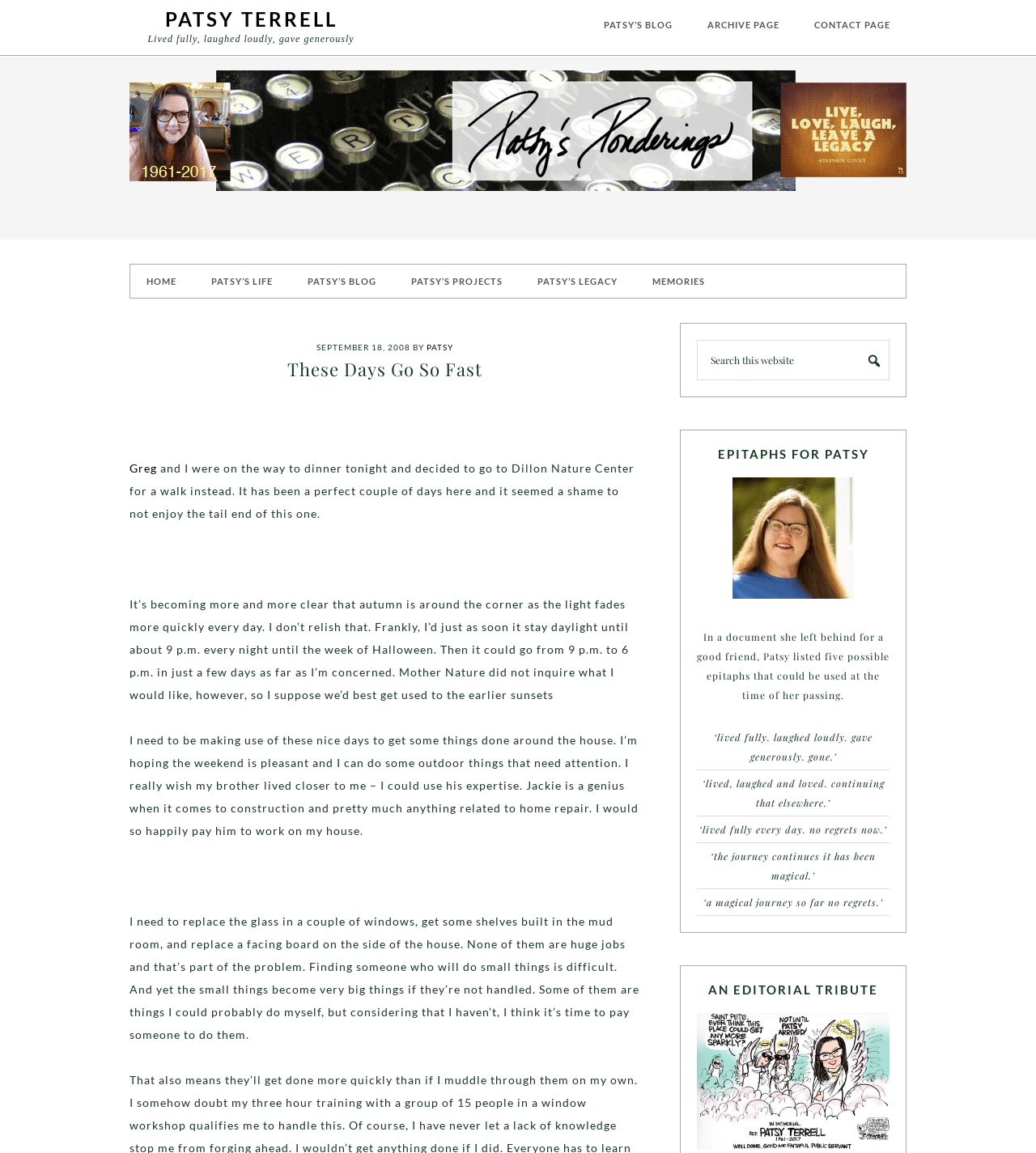Determine the bounding box for the UI element as described: "Patsy’s Legacy". The coordinates should be represented as four float numbers between 0 and 1, formatted as [left, top, right, bottom].

[0.503, 0.229, 0.612, 0.258]